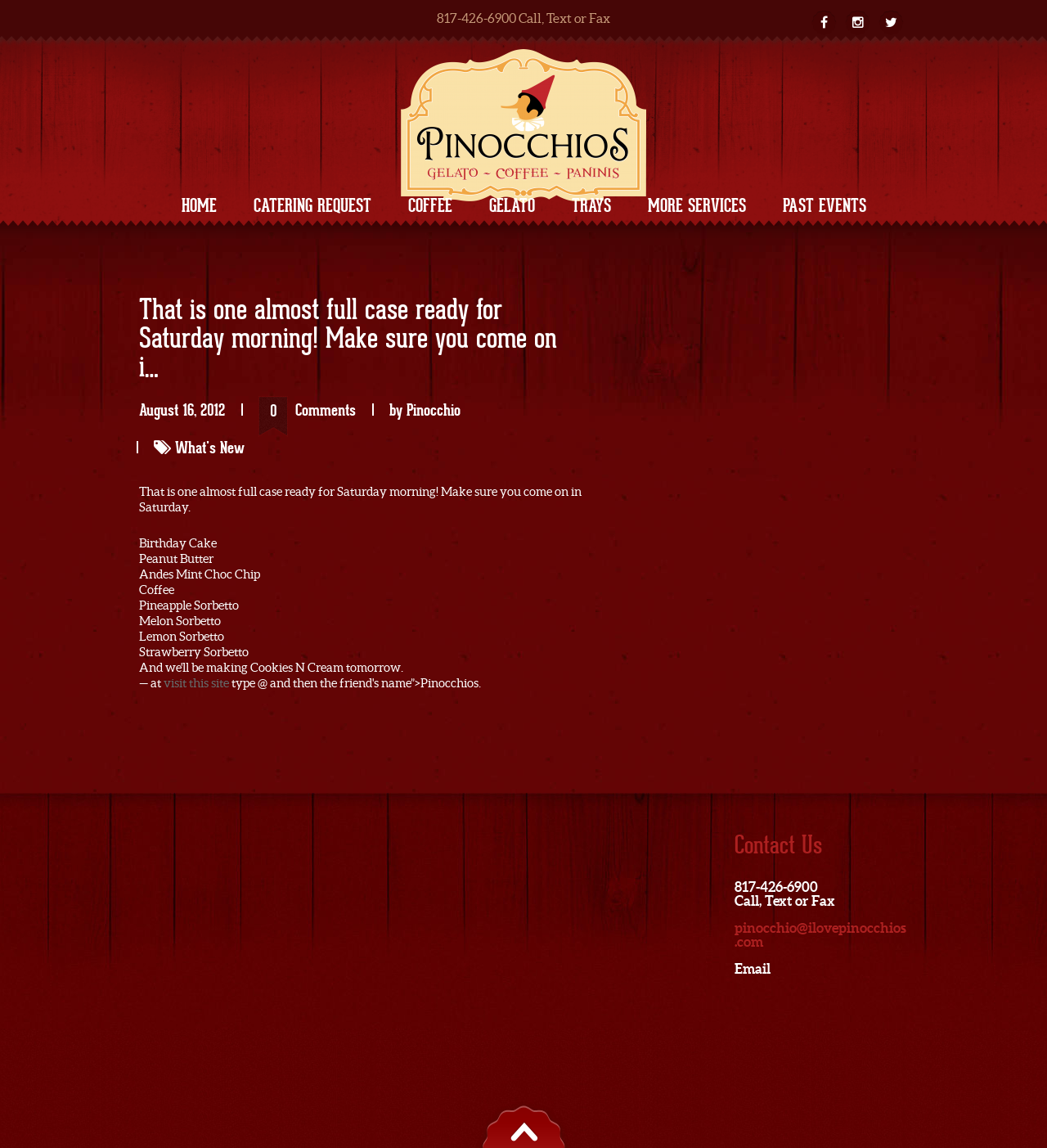Using the format (top-left x, top-left y, bottom-right x, bottom-right y), and given the element description, identify the bounding box coordinates within the screenshot: Pinocchio

[0.388, 0.348, 0.44, 0.366]